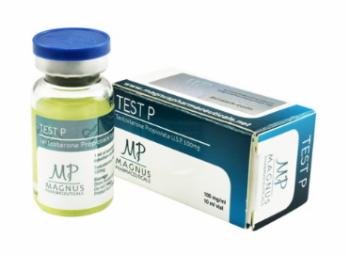What is the purpose of the product? Based on the screenshot, please respond with a single word or phrase.

Testosterone replacement therapy or performance enhancement